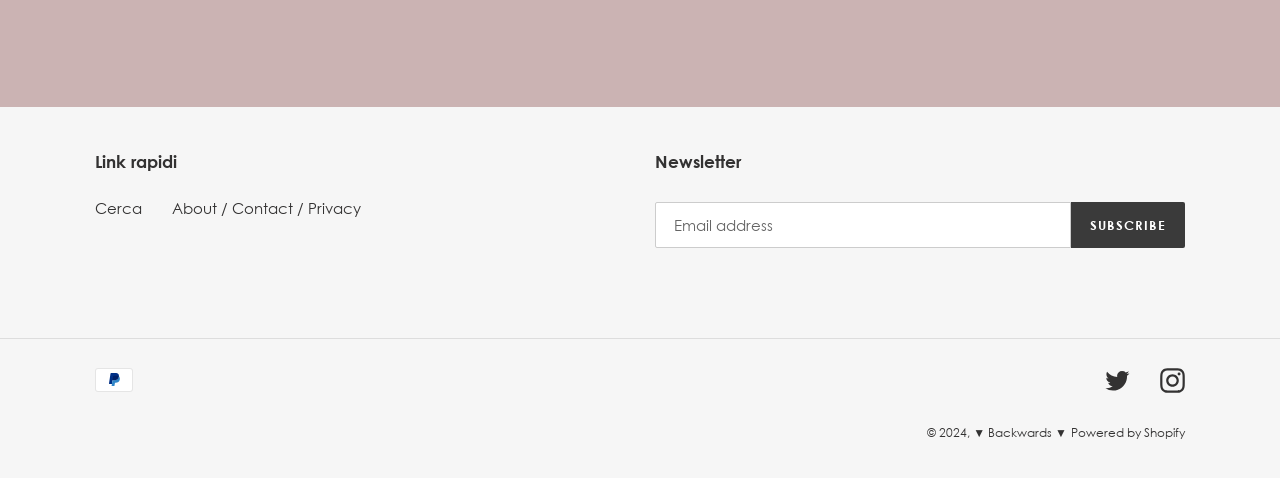What is the label of the textbox?
Please answer the question with a single word or phrase, referencing the image.

Email address